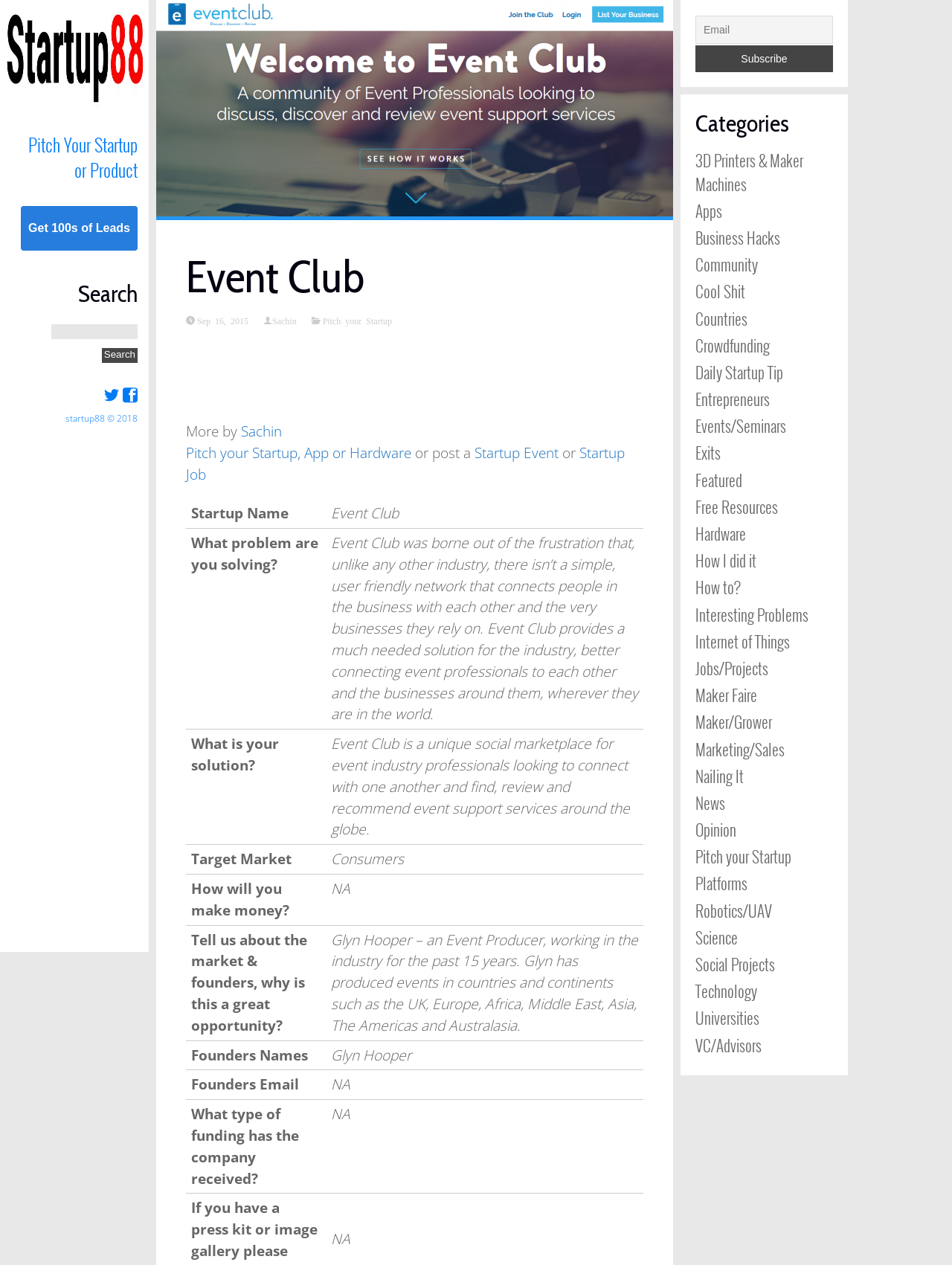Provide a thorough description of the webpage you see.

The webpage is about Event Club, a startup that provides a social marketplace for event industry professionals to connect with each other and find event support services globally. At the top left corner, there is a logo of Startup88, an image with a link to Startup88. Below it, there are three complementary sections with links to "Pitch Your Startup or Product", "Get 100s of Leads", and a search bar with a button to search.

On the right side of the page, there is a section with a heading "Event Club" and a subheading "More by Sachin". Below it, there are links to "Pitch your Startup, App or Hardware", "or post a Startup Event or Startup Job", and a table with several rows. Each row has a row header and a grid cell with text describing the startup, including the problem it solves, its solution, target market, and more.

At the bottom left corner, there is a section with a heading "Categories" and several links to different categories, such as "3D Printers & Maker Machines", "Apps", "Business Hacks", and more. On the right side of this section, there is a textbox to enter an email address and a button to subscribe.

Overall, the webpage is a profile page for Event Club, providing information about the startup and its features, as well as links to related categories and a search bar.